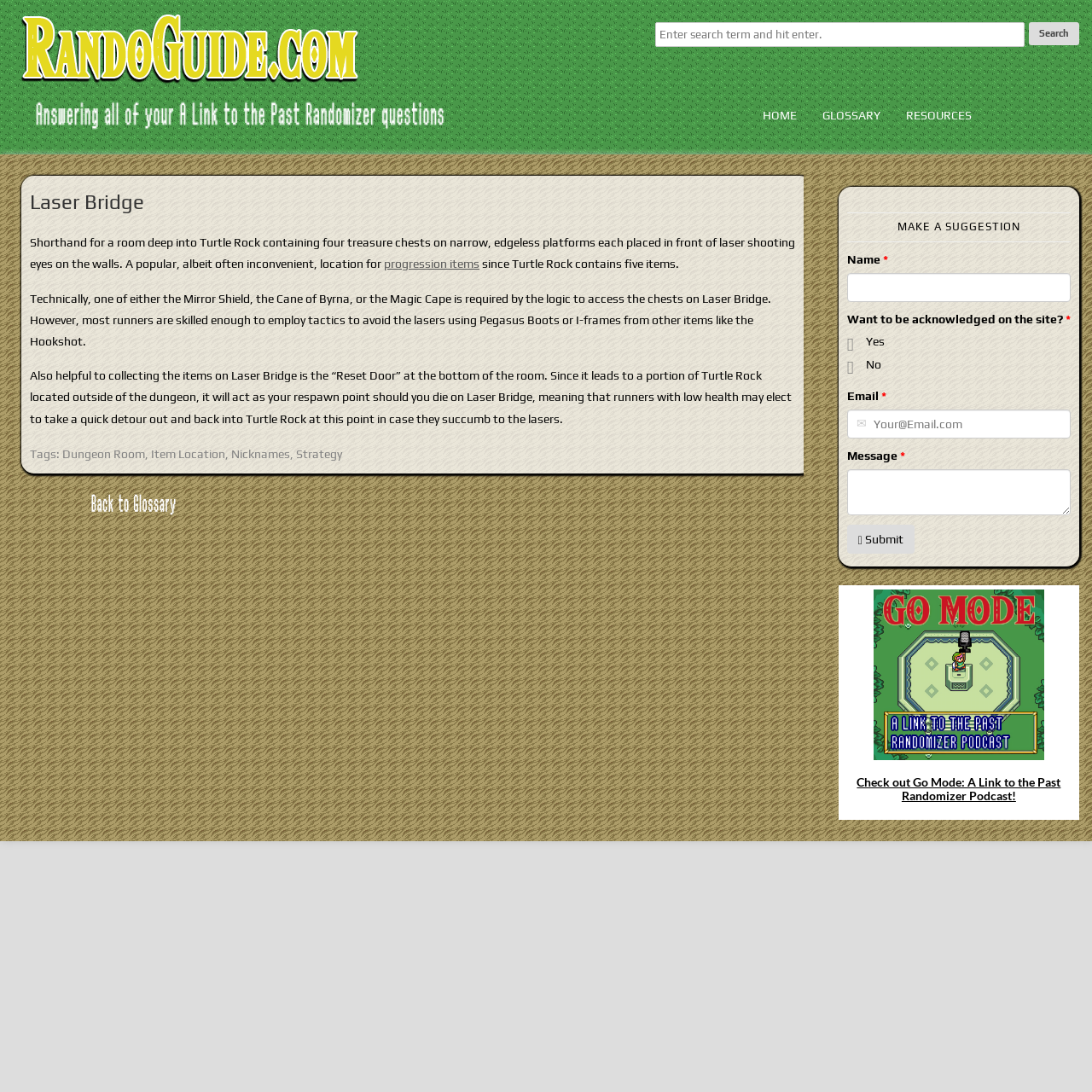Generate a thorough explanation of the webpage's elements.

This webpage is a guide for a video game, specifically a randomizer guide for "A Link to the Past". At the top, there is a search bar with a "Search" button to the right, and a navigation menu with links to "HOME", "GLOSSARY", and "RESOURCES". Below the navigation menu, there is a header with a link to the guide's title, accompanied by an image.

The main content of the page is an article about the "Laser Bridge" room in the game. The article has a heading "Laser Bridge" and a descriptive text that explains the room's layout and its significance in the game. The text also includes a link to "progression items" and mentions the room's requirements and strategies for collecting items.

To the right of the article, there is a section for making suggestions, with input fields for name, email, and message, as well as a "Submit" button. Below this section, there is a link to a podcast, "Go Mode: A Link to the Past Randomizer Podcast", accompanied by an image.

At the bottom of the page, there is a footer with tags related to the article, including "Dungeon Room", "Item Location", "Nicknames", and "Strategy". There are also two figures, one above the footer and one below, but they do not contain any descriptive text.